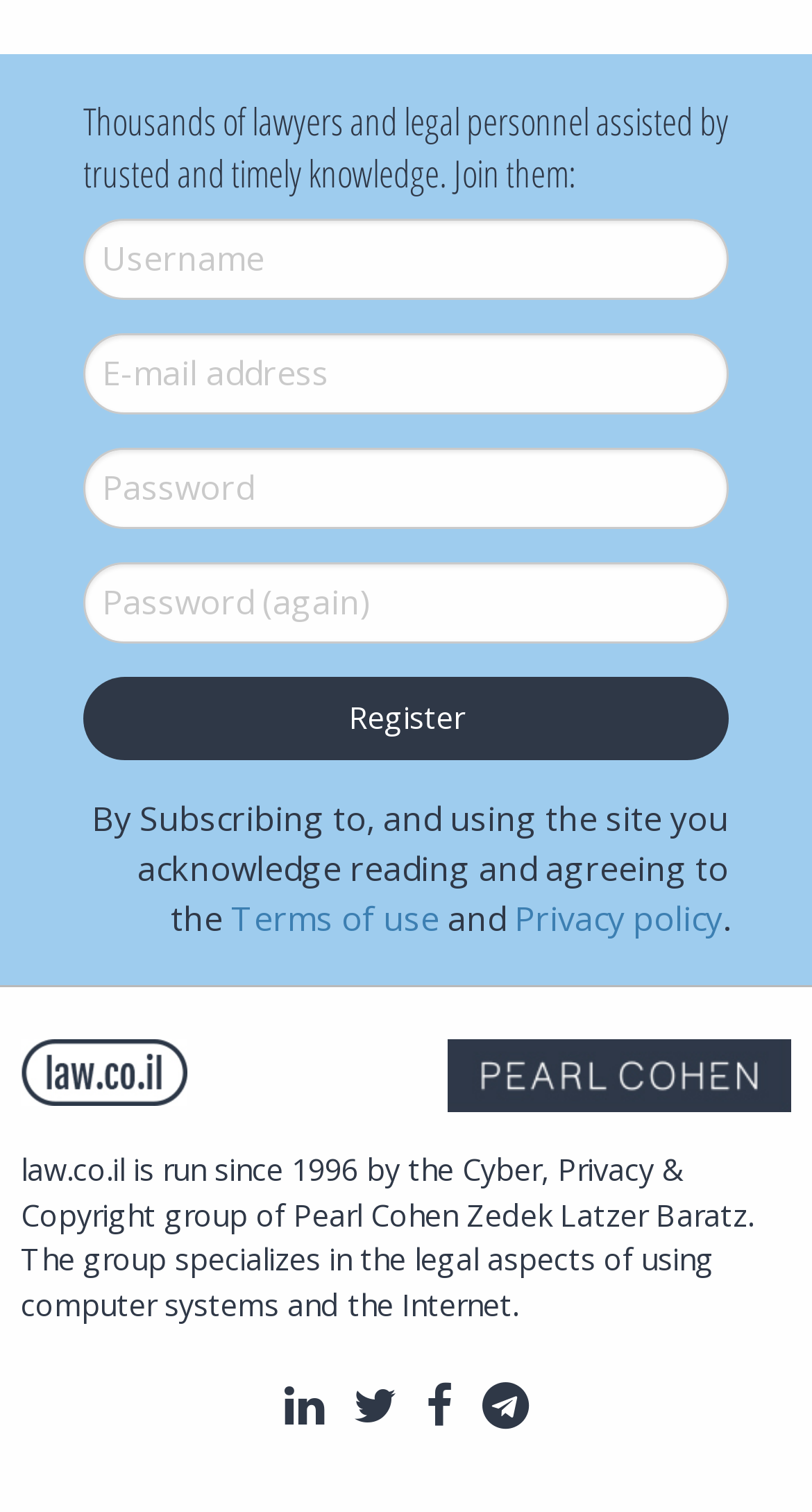Please find and report the bounding box coordinates of the element to click in order to perform the following action: "Enter username". The coordinates should be expressed as four float numbers between 0 and 1, in the format [left, top, right, bottom].

[0.103, 0.144, 0.897, 0.198]